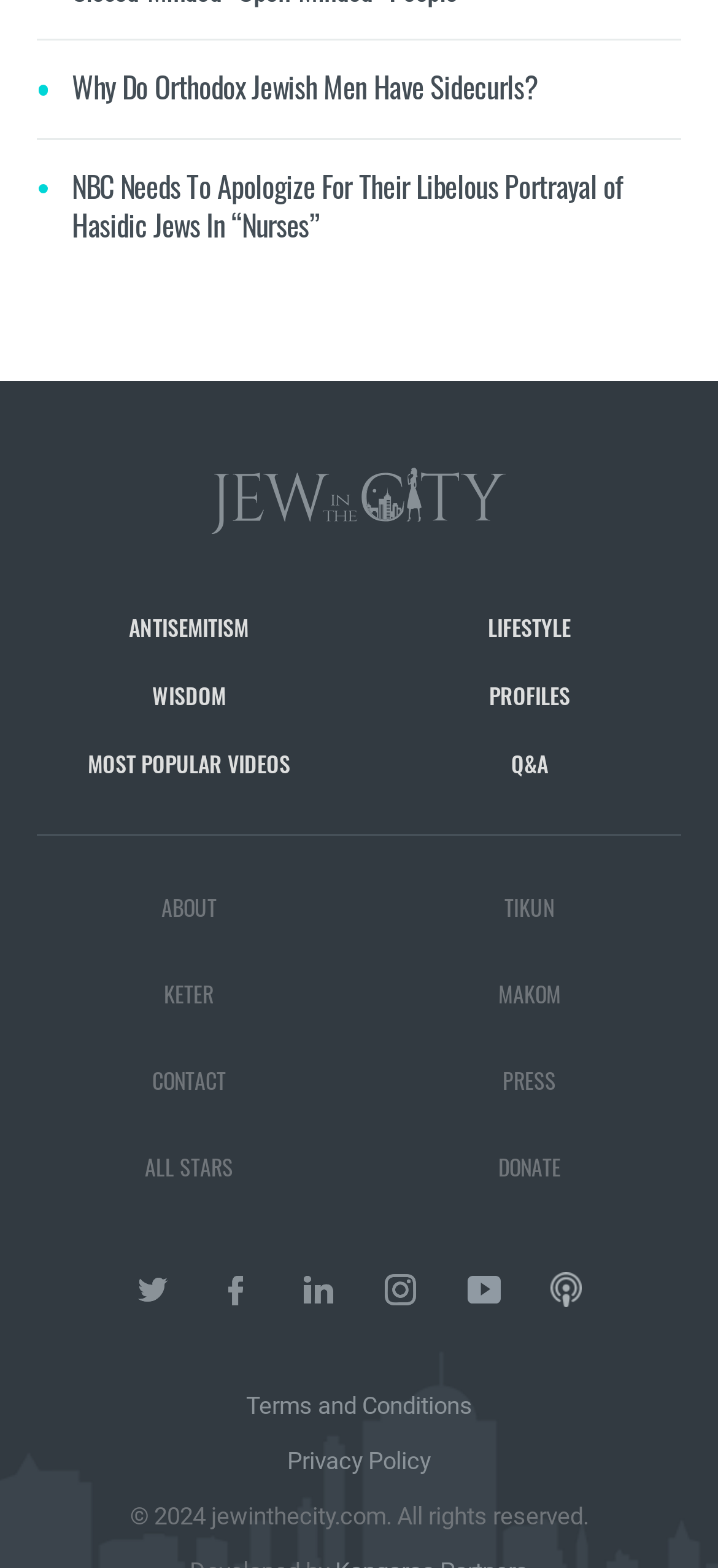Locate the bounding box coordinates of the element that needs to be clicked to carry out the instruction: "Check the Terms and Conditions". The coordinates should be given as four float numbers ranging from 0 to 1, i.e., [left, top, right, bottom].

[0.342, 0.887, 0.658, 0.905]